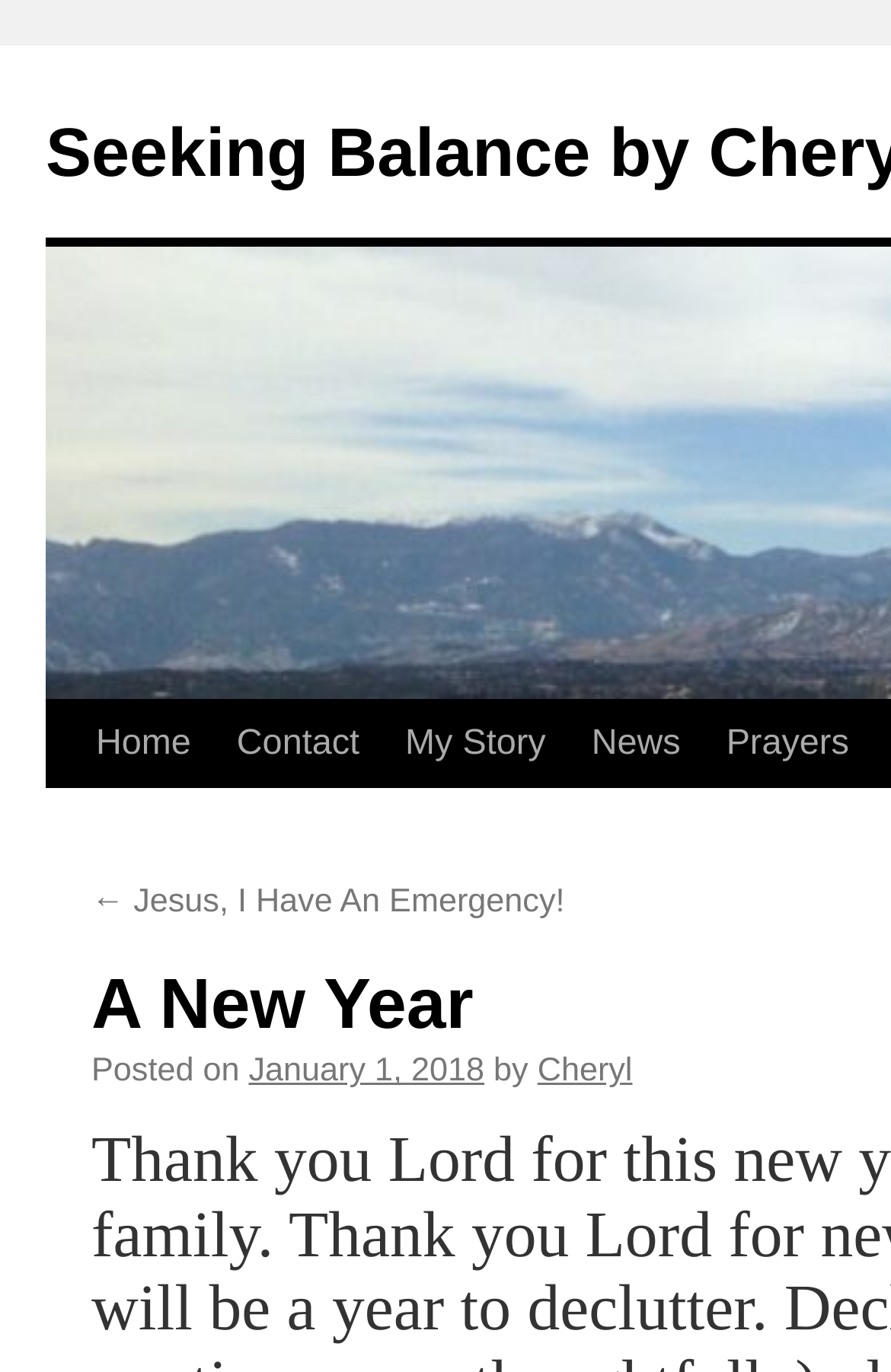Please provide the bounding box coordinates for the element that needs to be clicked to perform the following instruction: "read my story". The coordinates should be given as four float numbers between 0 and 1, i.e., [left, top, right, bottom].

[0.429, 0.511, 0.638, 0.574]